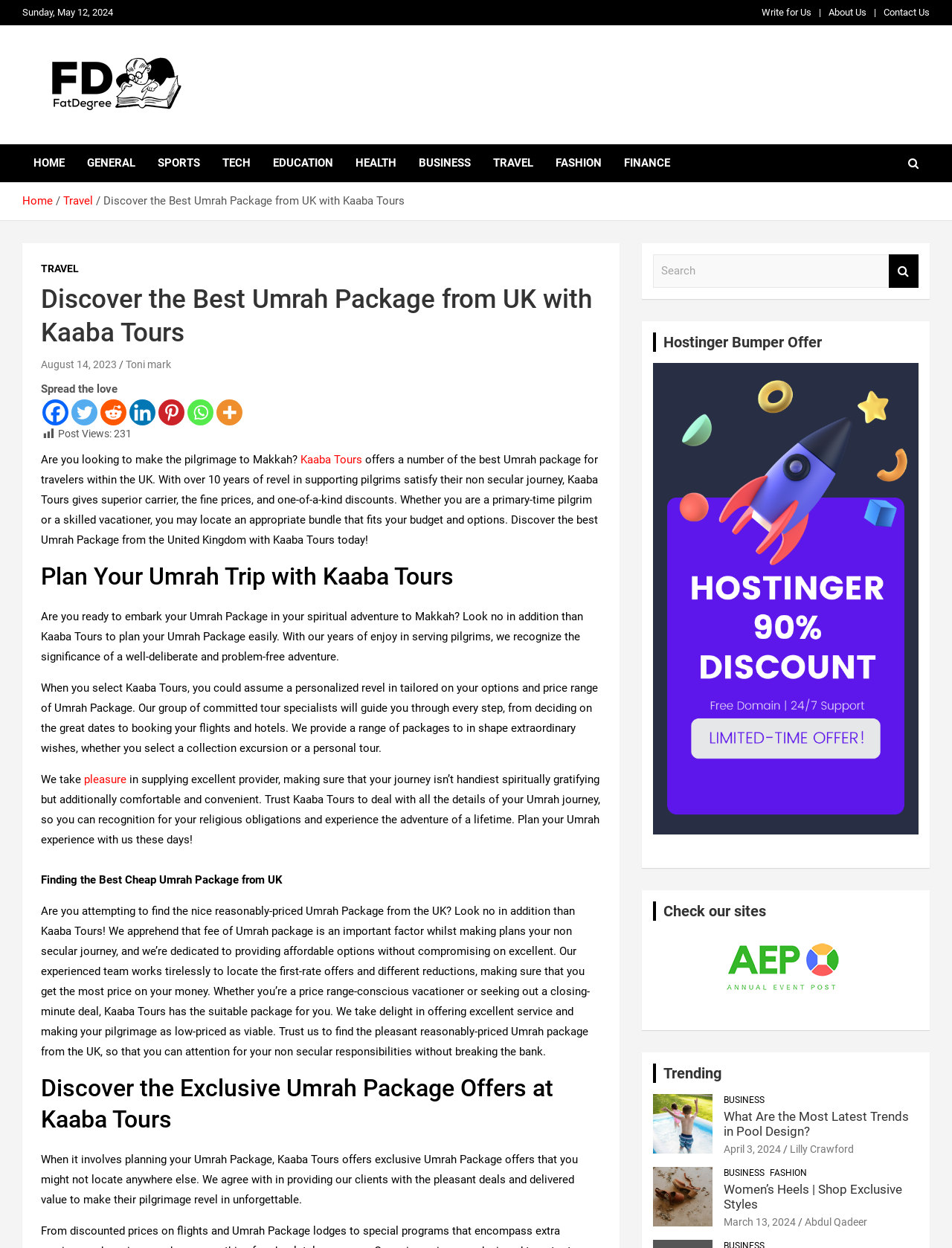Determine the bounding box coordinates for the UI element with the following description: "parent_node: Search name="s" placeholder="Search"". The coordinates should be four float numbers between 0 and 1, represented as [left, top, right, bottom].

[0.686, 0.204, 0.934, 0.23]